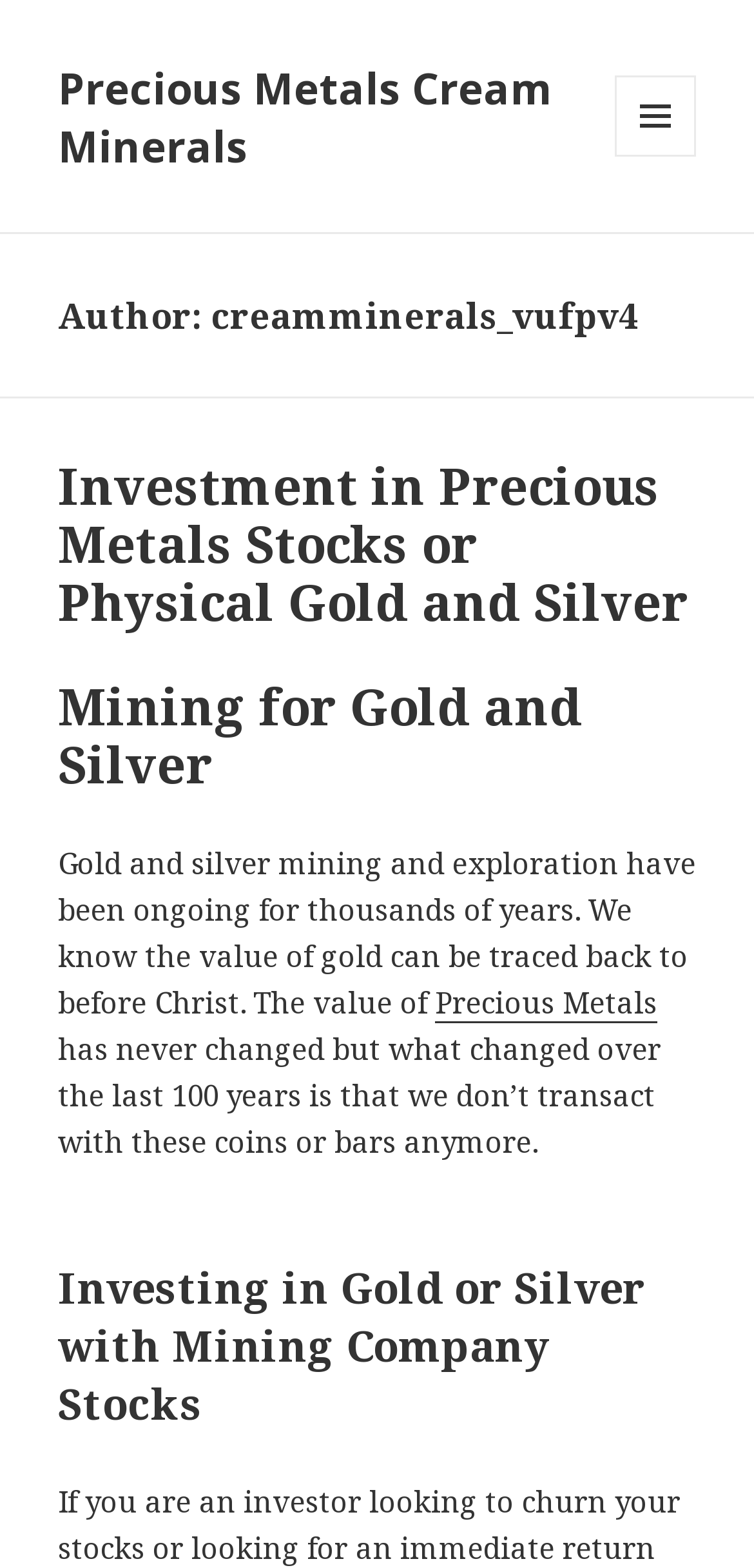What is the format of the webpage's content?
Look at the screenshot and respond with a single word or phrase.

Articles or blog posts